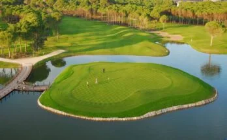Offer a detailed explanation of the image.

The image showcases a picturesque aerial view of a golf course, highlighted by a beautifully manicured green area that appears to be an island surrounded by water. The lush, vibrant grass contrasts with the serene blue of the lake, creating a tranquil atmosphere. Nearby, a wooden walkway leads to the island green, suggesting accessibility for golfers. This scene captures the essence of a refreshing day on the course, providing an inviting glimpse into the sport's connection with nature. The setting is perfect for leisurely rounds of golf, offering players not only a challenge but also breathtaking views.